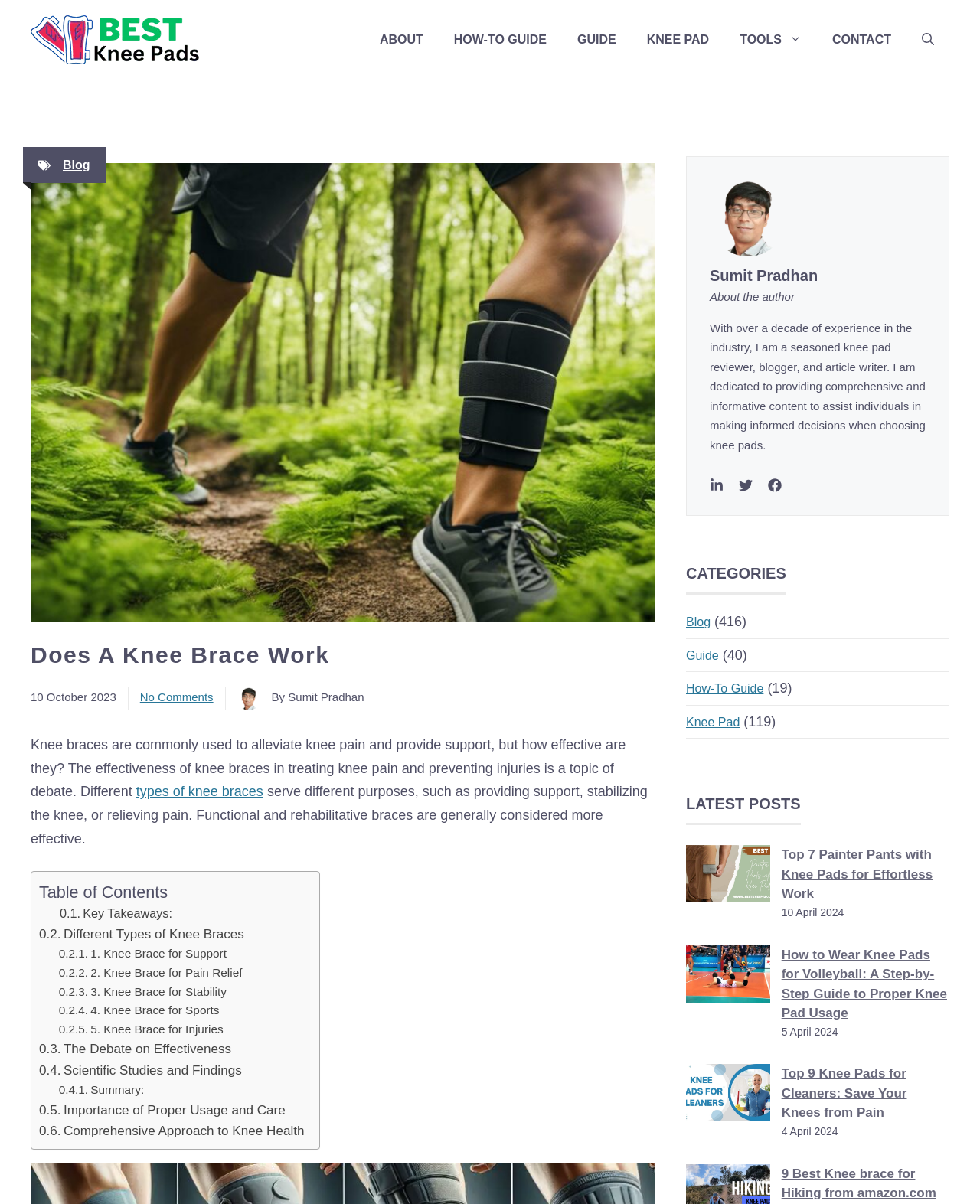Look at the image and give a detailed response to the following question: Who is the author of the article?

The author's name is mentioned at the top of the article, below the title, and also in the 'About the author' section, which confirms that the author of the article is Sumit Pradhan.